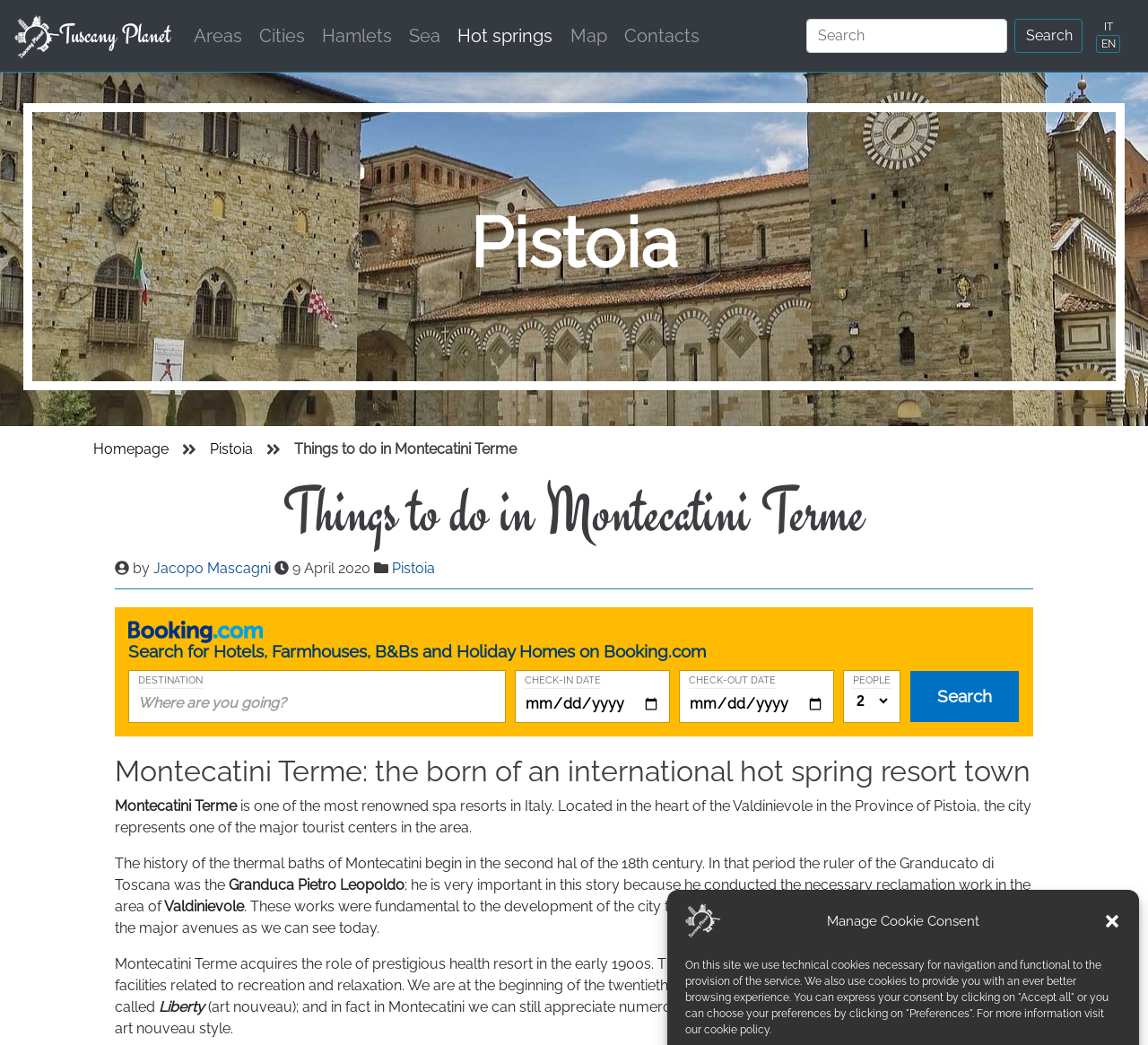From the element description parent_node: CHECK-OUT DATE name="checkout_year_month_monthday", predict the bounding box coordinates of the UI element. The coordinates must be specified in the format (top-left x, top-left y, bottom-right x, bottom-right y) and should be within the 0 to 1 range.

[0.6, 0.661, 0.718, 0.686]